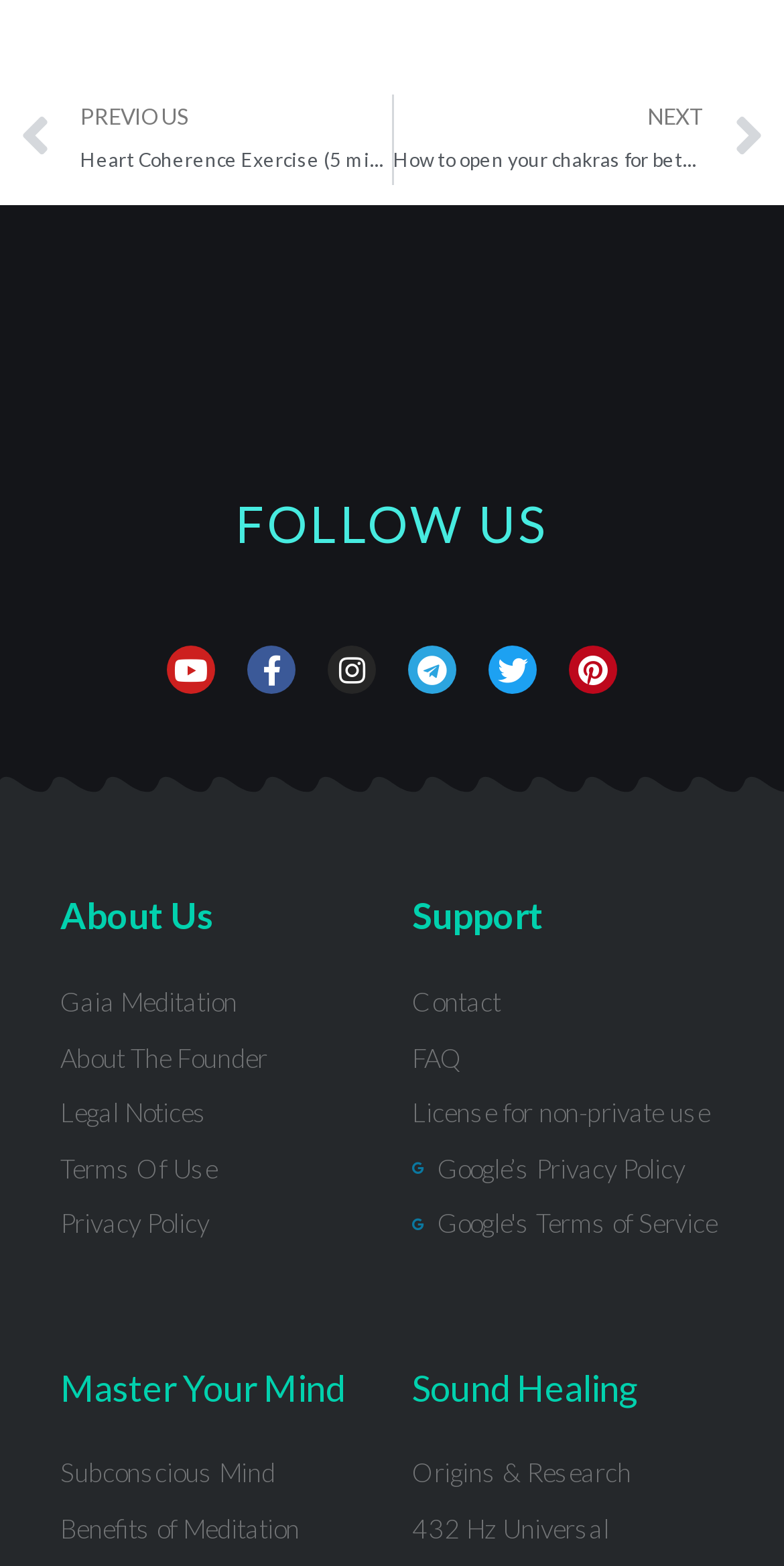Identify the bounding box for the given UI element using the description provided. Coordinates should be in the format (top-left x, top-left y, bottom-right x, bottom-right y) and must be between 0 and 1. Here is the description: Pinterest

[0.726, 0.413, 0.787, 0.444]